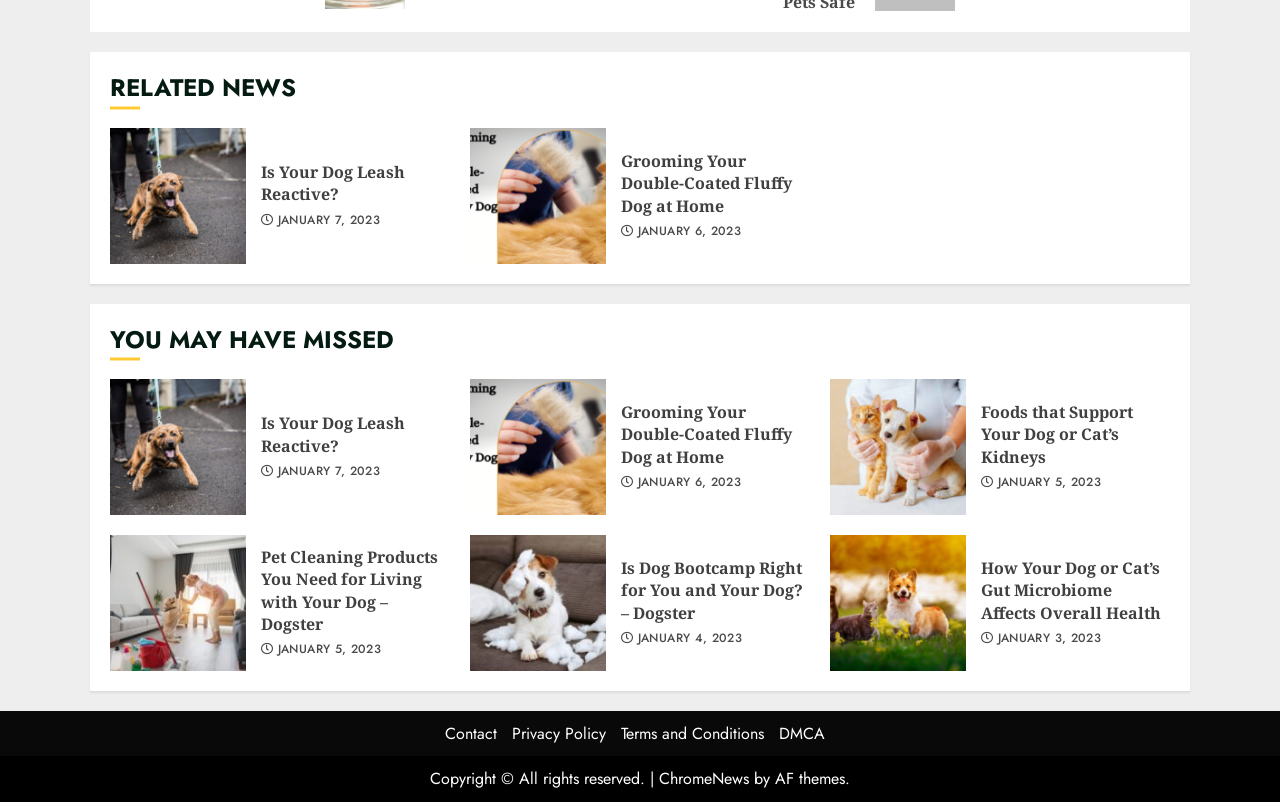Identify the bounding box coordinates for the element you need to click to achieve the following task: "Visit Sanibel". The coordinates must be four float values ranging from 0 to 1, formatted as [left, top, right, bottom].

None